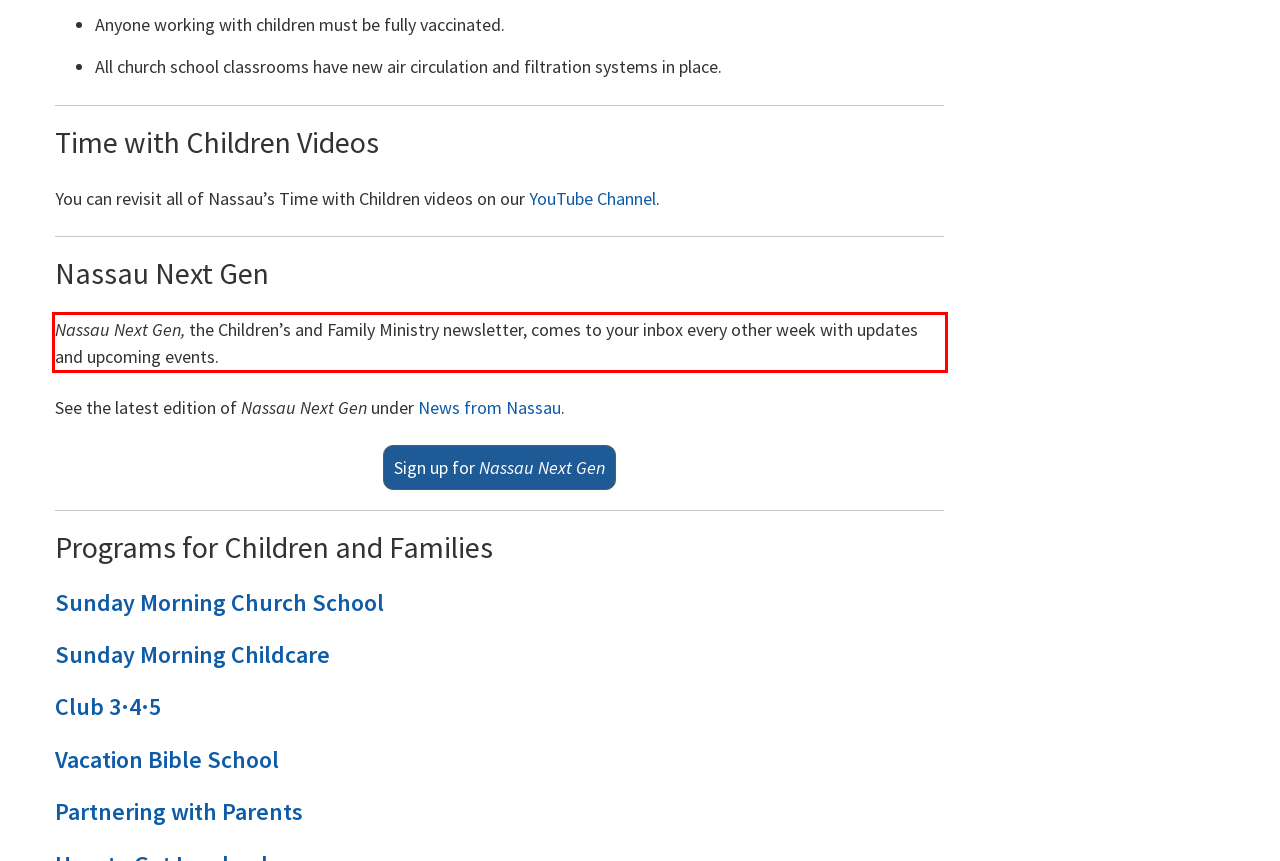Please analyze the provided webpage screenshot and perform OCR to extract the text content from the red rectangle bounding box.

Nassau Next Gen, the Children’s and Family Ministry newsletter, comes to your inbox every other week with updates and upcoming events.